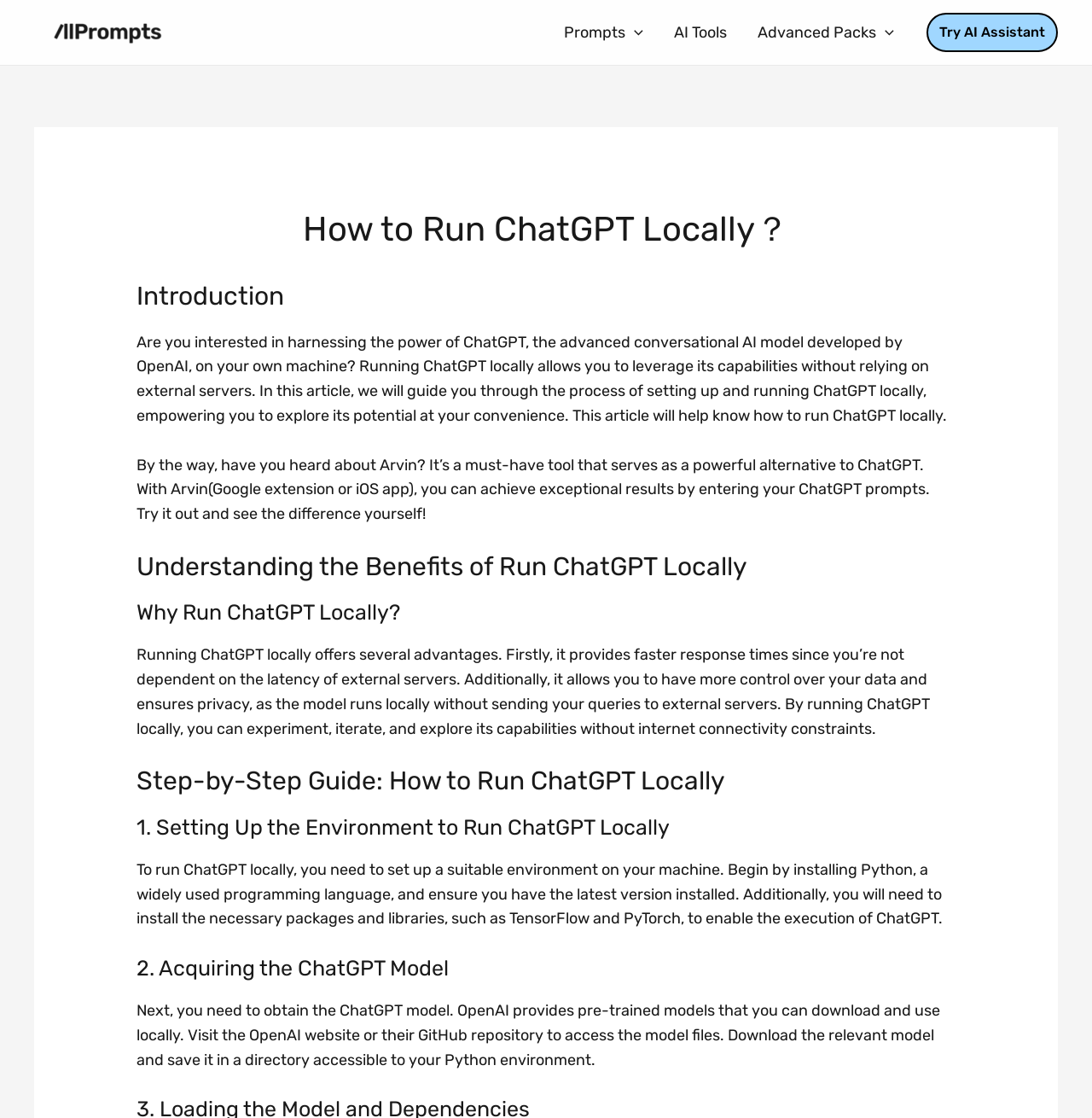Please provide the bounding box coordinates for the element that needs to be clicked to perform the instruction: "Click on the 'allPrompts' link". The coordinates must consist of four float numbers between 0 and 1, formatted as [left, top, right, bottom].

[0.031, 0.02, 0.164, 0.036]